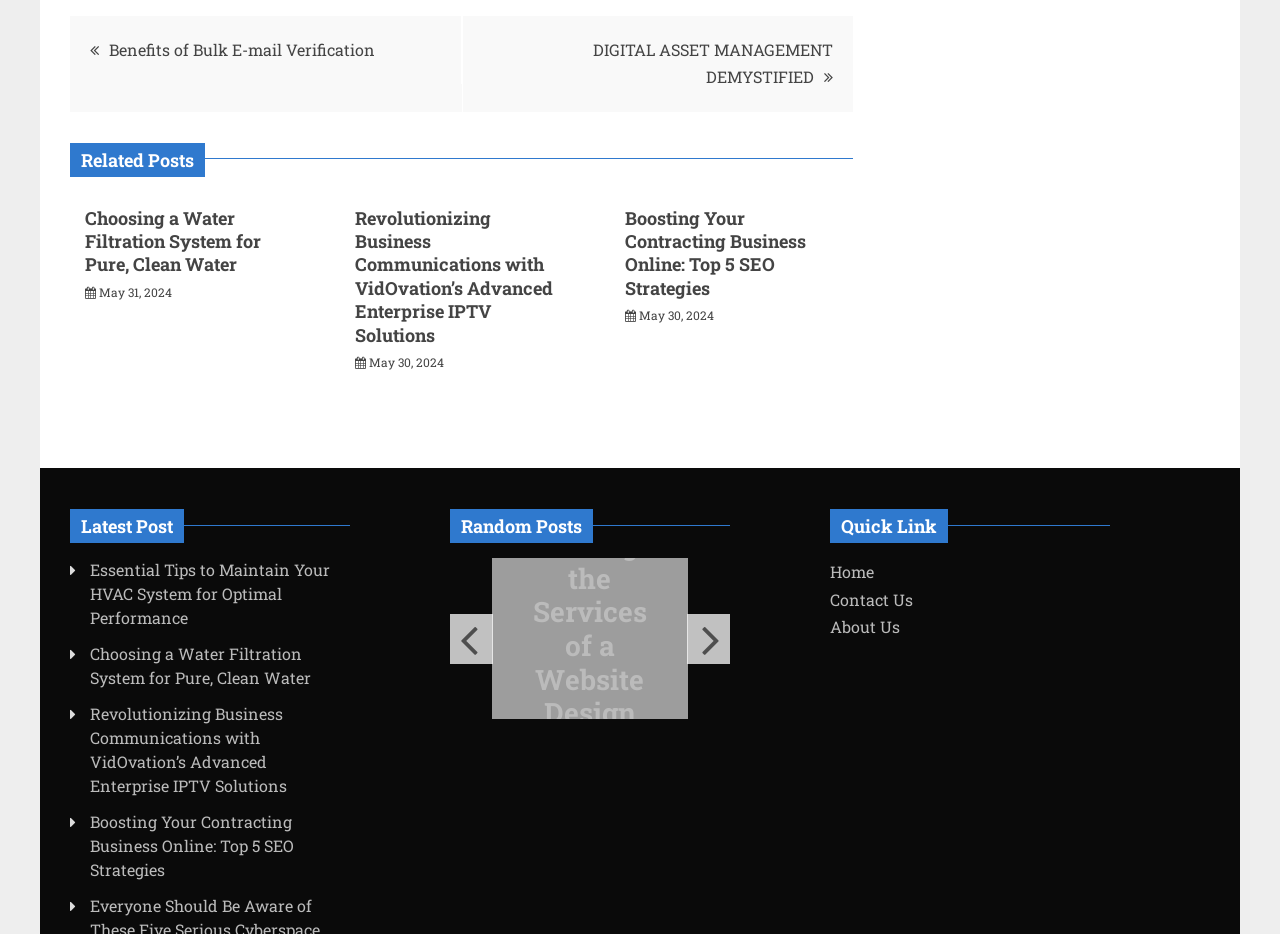How many quick links are provided?
Deliver a detailed and extensive answer to the question.

Under the heading 'Quick Link', there are three links: 'Home', 'Contact Us', and 'About Us', so there are three quick links provided.